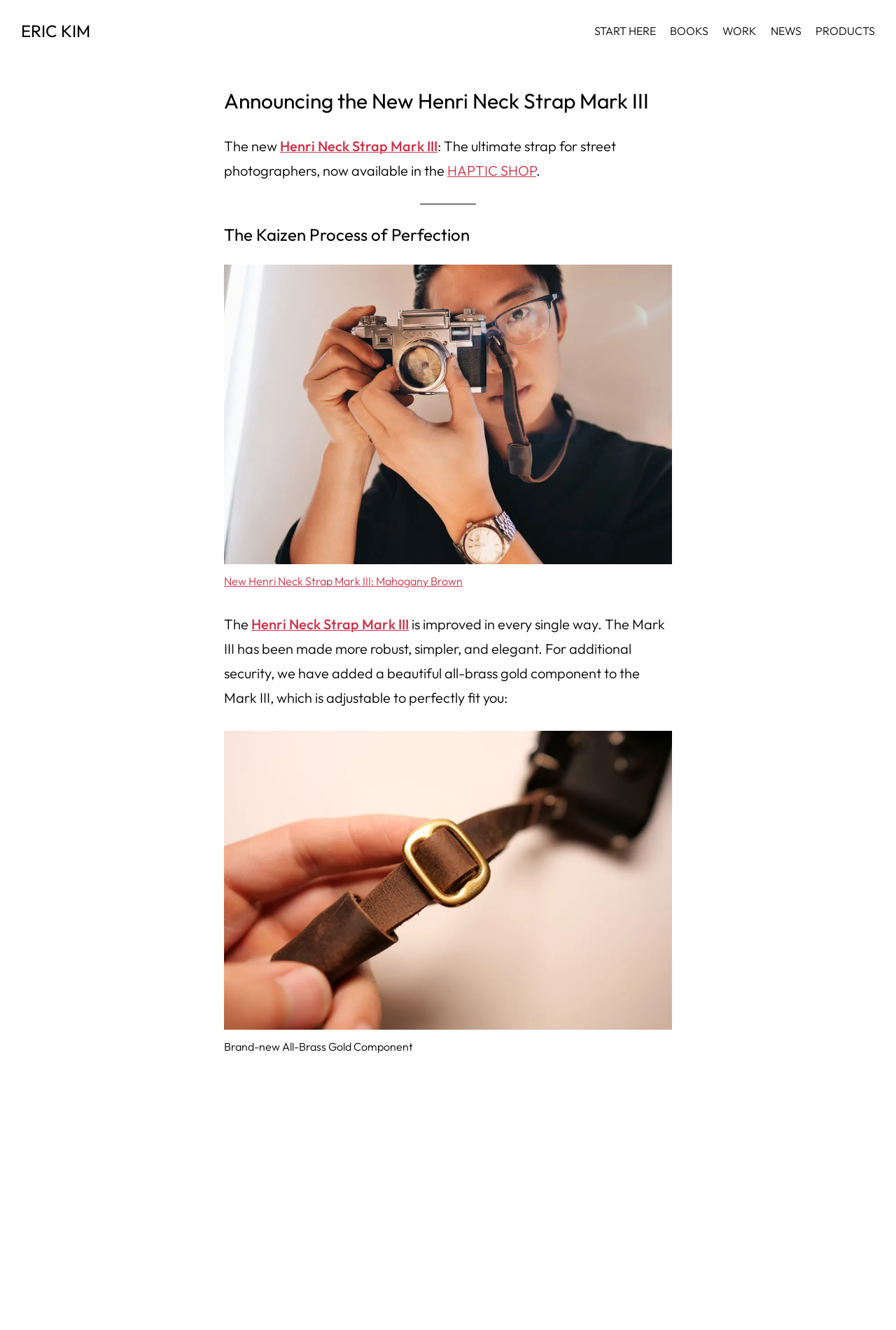What is the material of the new component added to the Mark III?
Refer to the screenshot and answer in one word or phrase.

All-brass gold